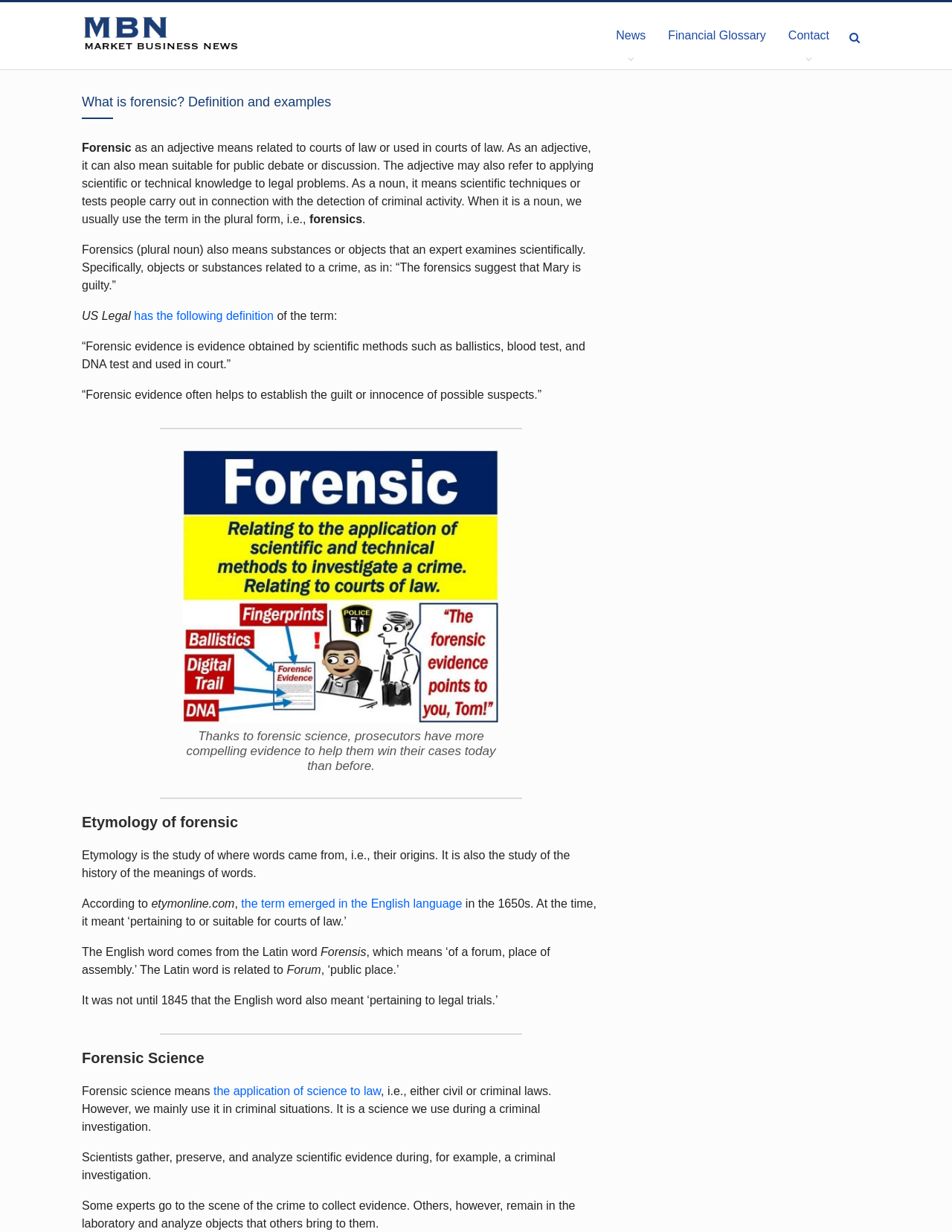Deliver a detailed narrative of the webpage's visual and textual elements.

This webpage is about the definition and explanation of the term "forensic". At the top, there is a header section with links to "Market Business News", "News", "Financial Glossary", and "Contact". Below the header, there is a main heading "What is forensic? Definition and examples".

The main content of the webpage is divided into several sections. The first section explains the meaning of "forensic" as an adjective and a noun, including its relation to courts of law, scientific techniques, and criminal activity. This section contains several paragraphs of text, with a few highlighted keywords like "forensics".

The next section is about the definition of "forensic evidence" and its importance in establishing guilt or innocence in court cases. This section includes a figure with an image and a caption, which discusses the role of forensic science in providing compelling evidence.

Following this, there is a section about the etymology of the term "forensic", which explains its origins and history. This section includes a few links to external sources and mentions the Latin word "Forensis" and its relation to the concept of a public place or forum.

The final section is about forensic science, which is defined as the application of science to law, particularly in criminal investigations. This section explains the role of scientists in gathering, preserving, and analyzing evidence, and how they work in laboratories or at crime scenes.

Throughout the webpage, there are several horizontal separators that divide the content into distinct sections. The overall layout is organized and easy to follow, with clear headings and concise text.